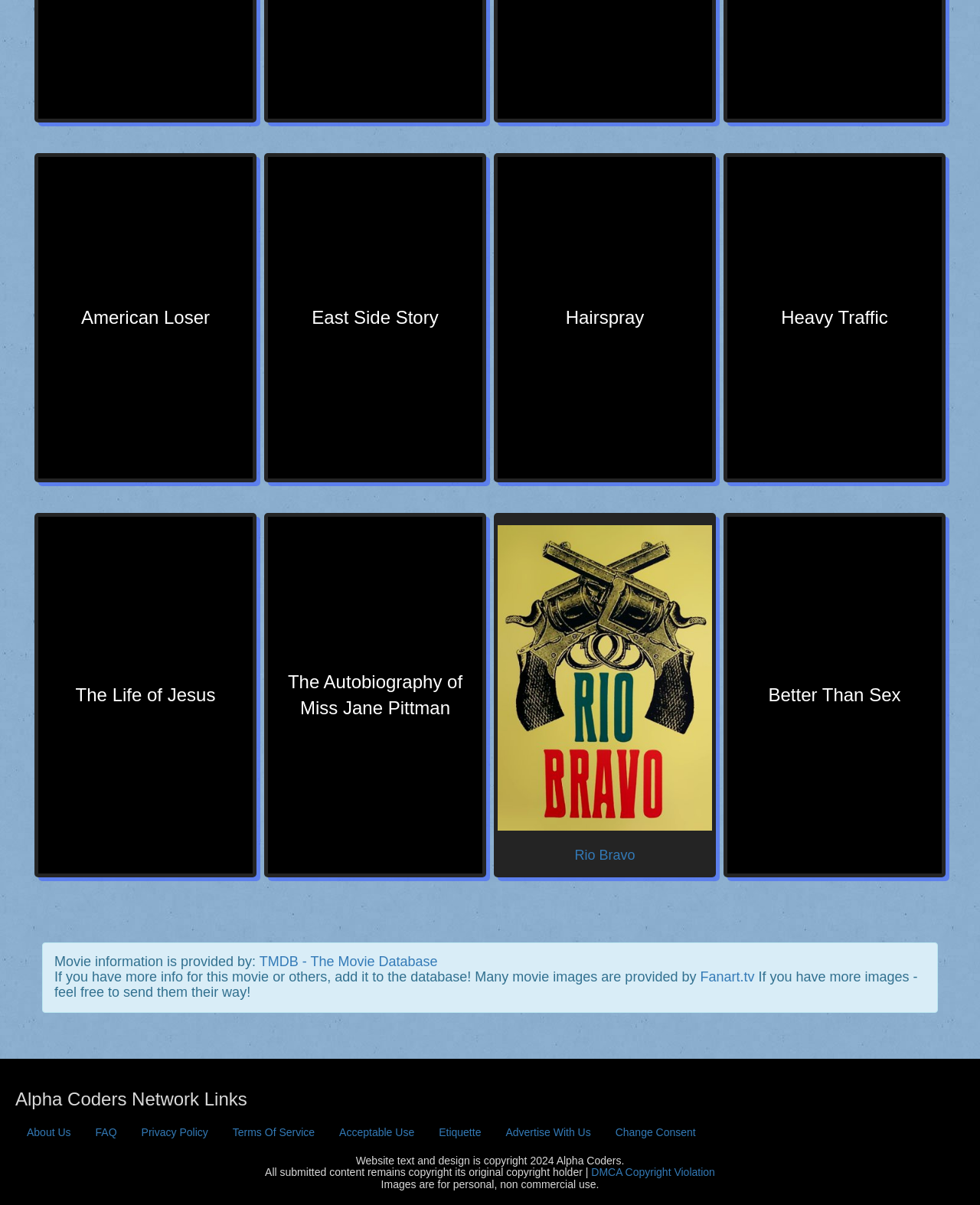Carefully examine the image and provide an in-depth answer to the question: What is the source of the movie information?

The source of the movie information is mentioned in the heading 'Movie information is provided by: TMDB - The Movie Database' which is located at the middle of the webpage with a bounding box coordinate of [0.055, 0.792, 0.945, 0.83].